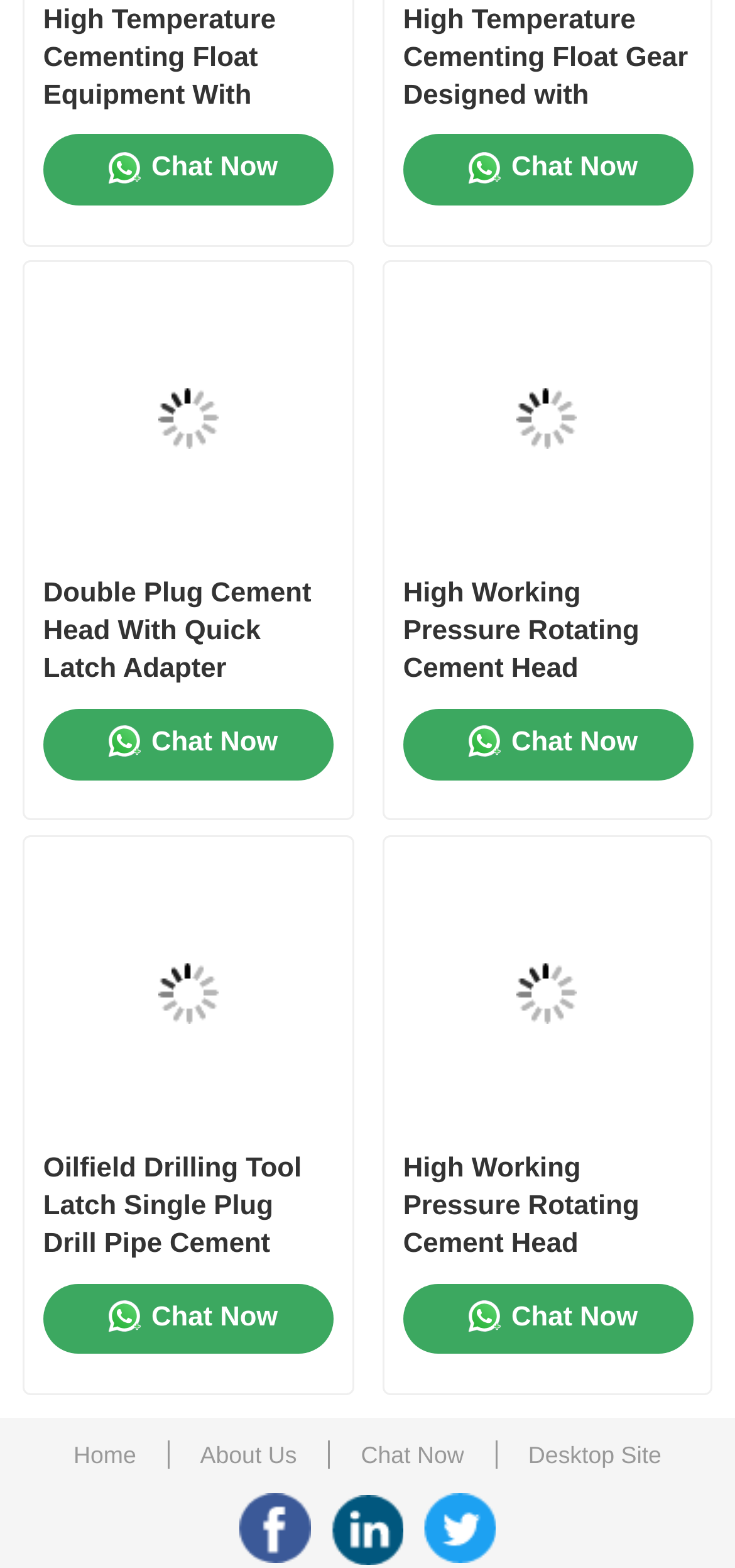How many products have images?
Provide a thorough and detailed answer to the question.

I searched for the product links with images on the webpage and found four of them, which are 'Double Plug Cement Head With Quick Latch Adapter', 'High Working Pressure Rotating Cement Head Lightweight Customized', 'Oilfield Drilling Tool Latch Single Plug Drill Pipe Cement Head', and 'High Working Pressure Rotating Cement Head Customized', so there are 4 products with images.